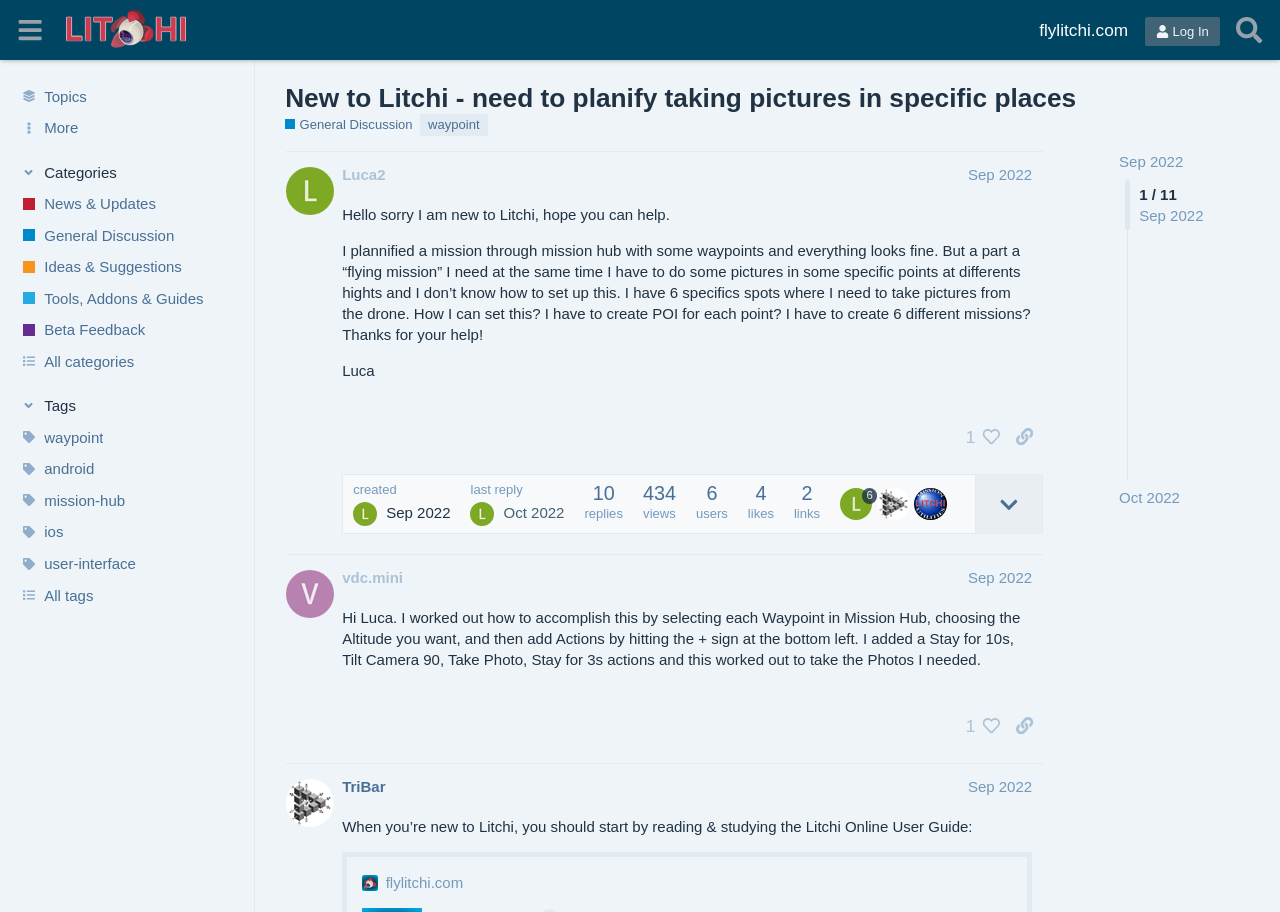Find the bounding box coordinates of the element you need to click on to perform this action: 'Search for topics'. The coordinates should be represented by four float values between 0 and 1, in the format [left, top, right, bottom].

[0.959, 0.009, 0.992, 0.056]